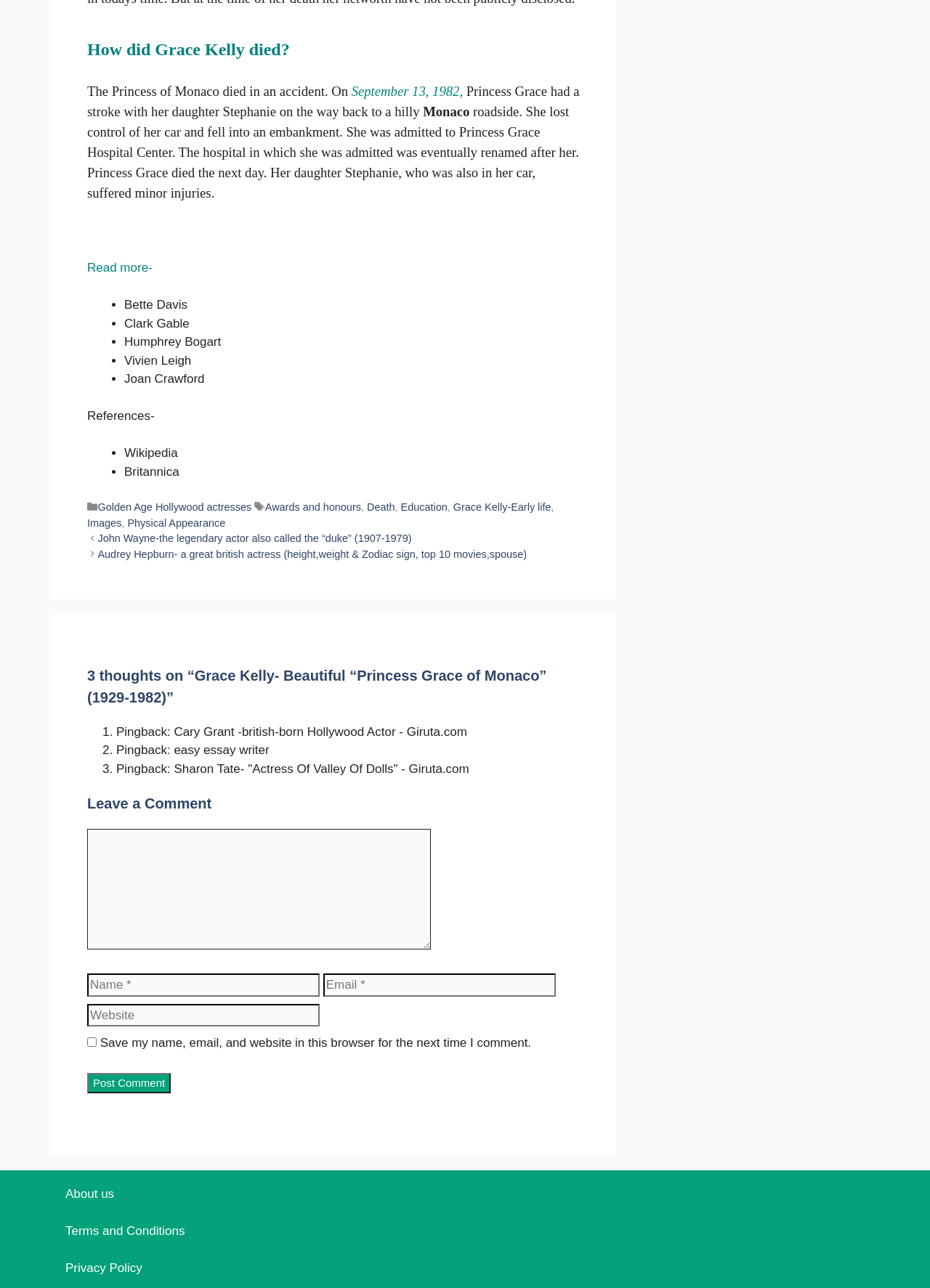Who are the other famous actors mentioned on the webpage?
Utilize the information in the image to give a detailed answer to the question.

The webpage mentions a list of famous actors, including Bette Davis, Clark Gable, Humphrey Bogart, Vivien Leigh, and Joan Crawford, in addition to Princess Grace.